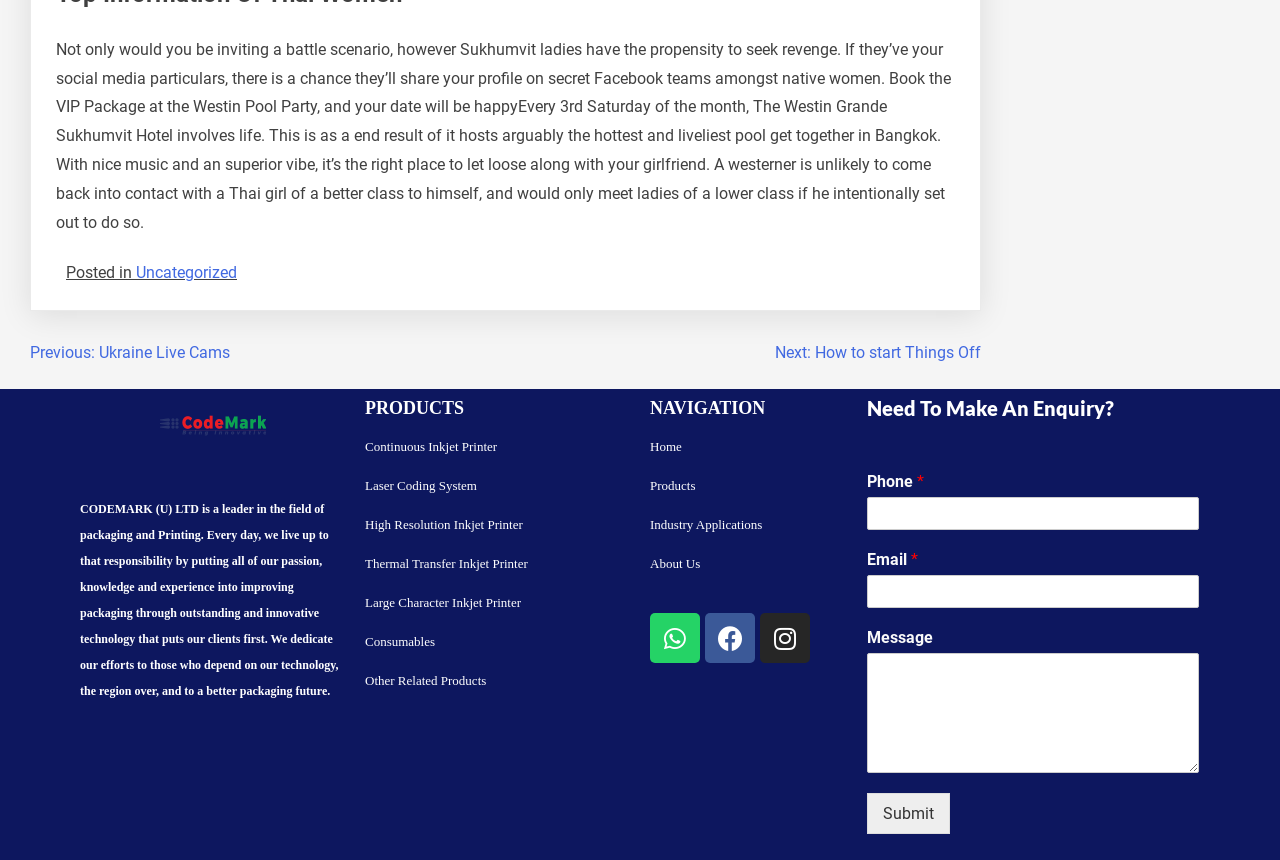Determine the bounding box coordinates of the region I should click to achieve the following instruction: "Fill in the 'Phone' field". Ensure the bounding box coordinates are four float numbers between 0 and 1, i.e., [left, top, right, bottom].

[0.677, 0.578, 0.937, 0.616]